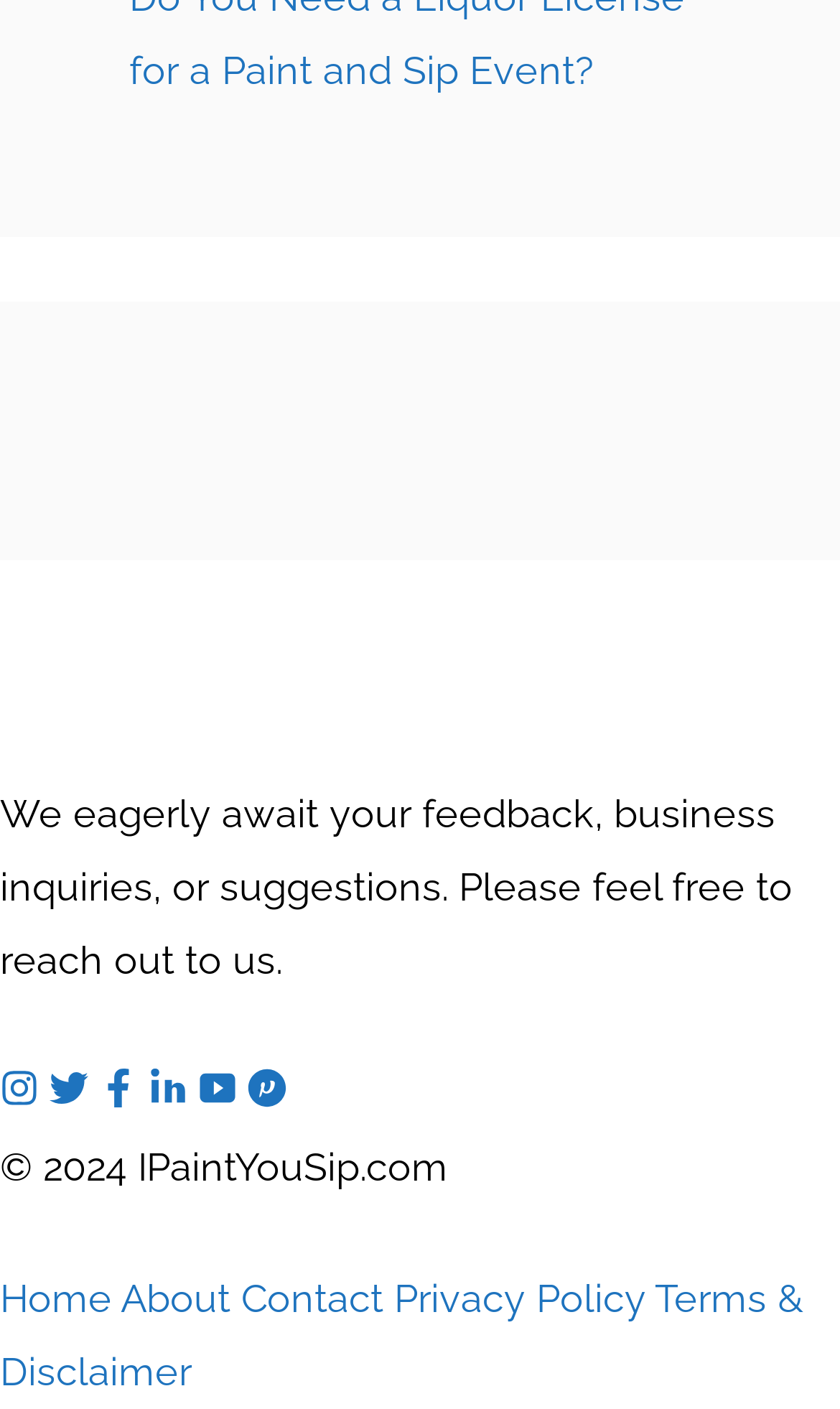Provide a short, one-word or phrase answer to the question below:
How many social media links are there?

5